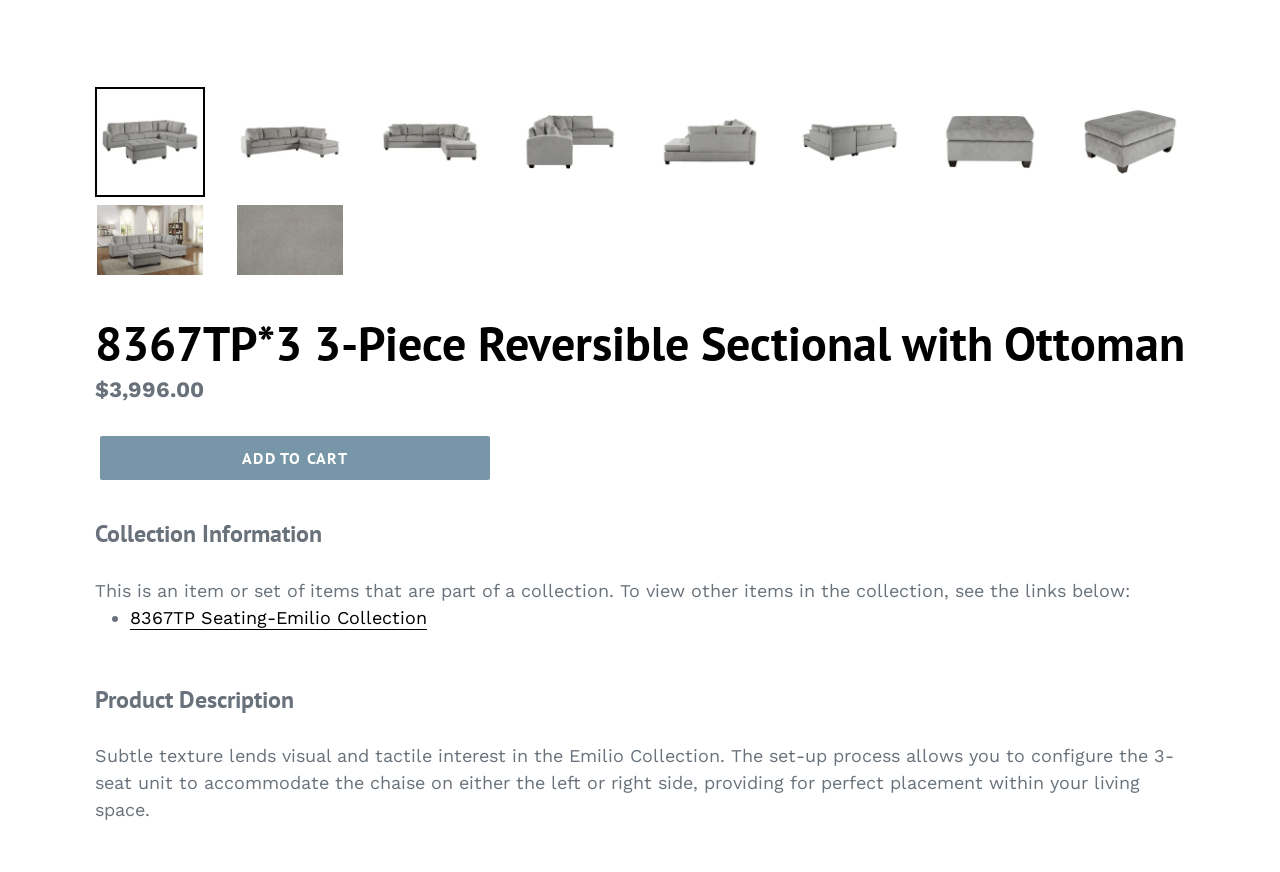Can the chaise be placed on either side of the 3-seat unit?
Based on the image, answer the question in a detailed manner.

According to the product description, the set-up process allows you to configure the 3-seat unit to accommodate the chaise on either the left or right side, providing for perfect placement within your living space.